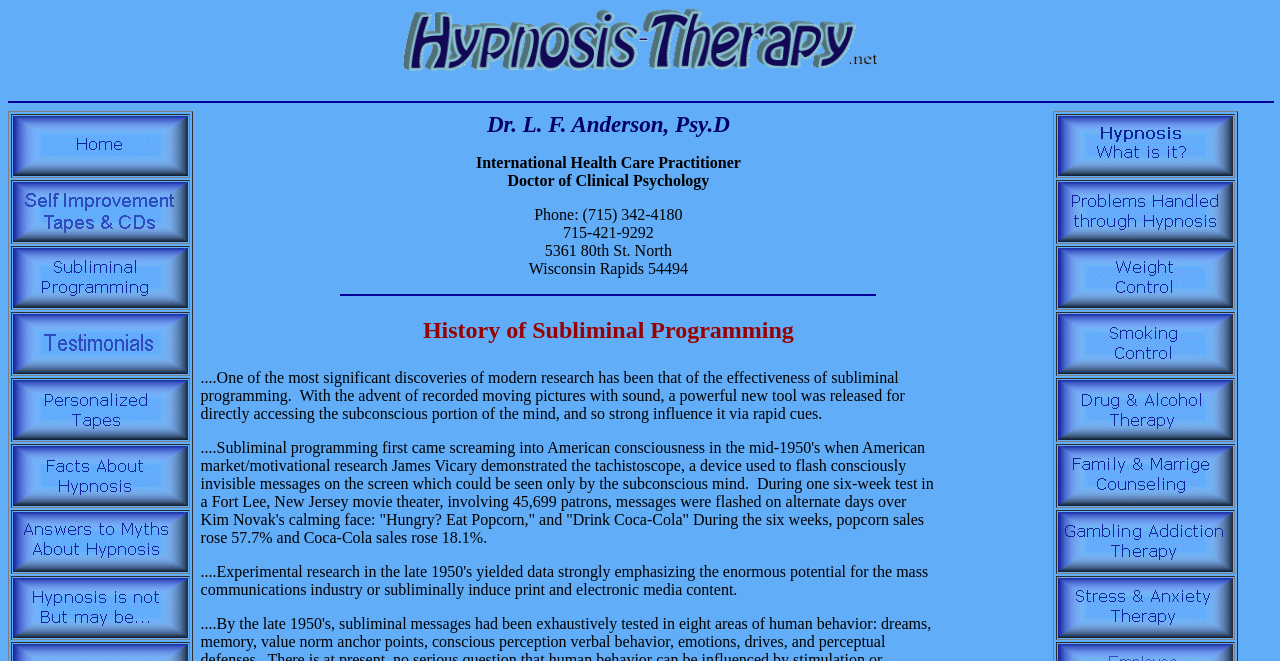Identify the bounding box coordinates for the region to click in order to carry out this instruction: "Click the link in the second row". Provide the coordinates using four float numbers between 0 and 1, formatted as [left, top, right, bottom].

[0.827, 0.345, 0.963, 0.371]